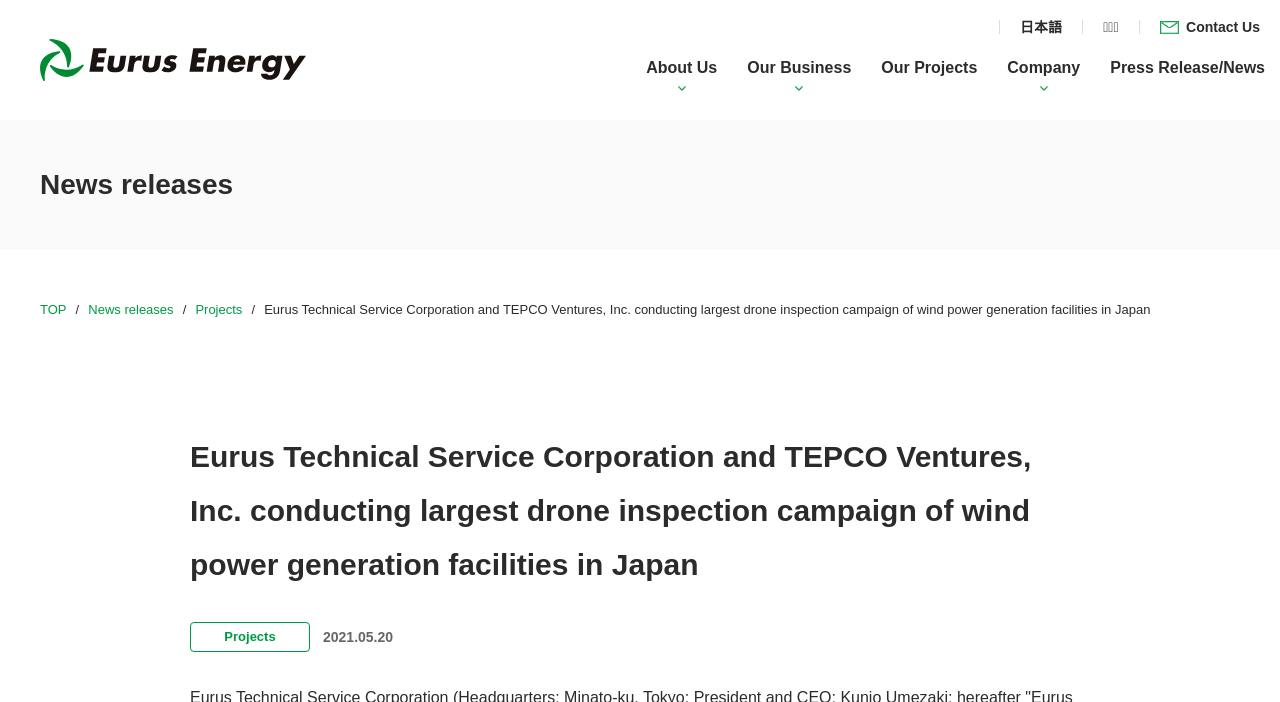Show the bounding box coordinates of the element that should be clicked to complete the task: "Go to the Contact Us page".

[0.906, 0.028, 0.984, 0.048]